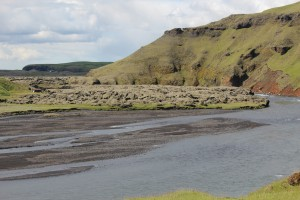What is the historical significance of this site?
Look at the image and respond with a single word or a short phrase.

Laki eruption in 1783